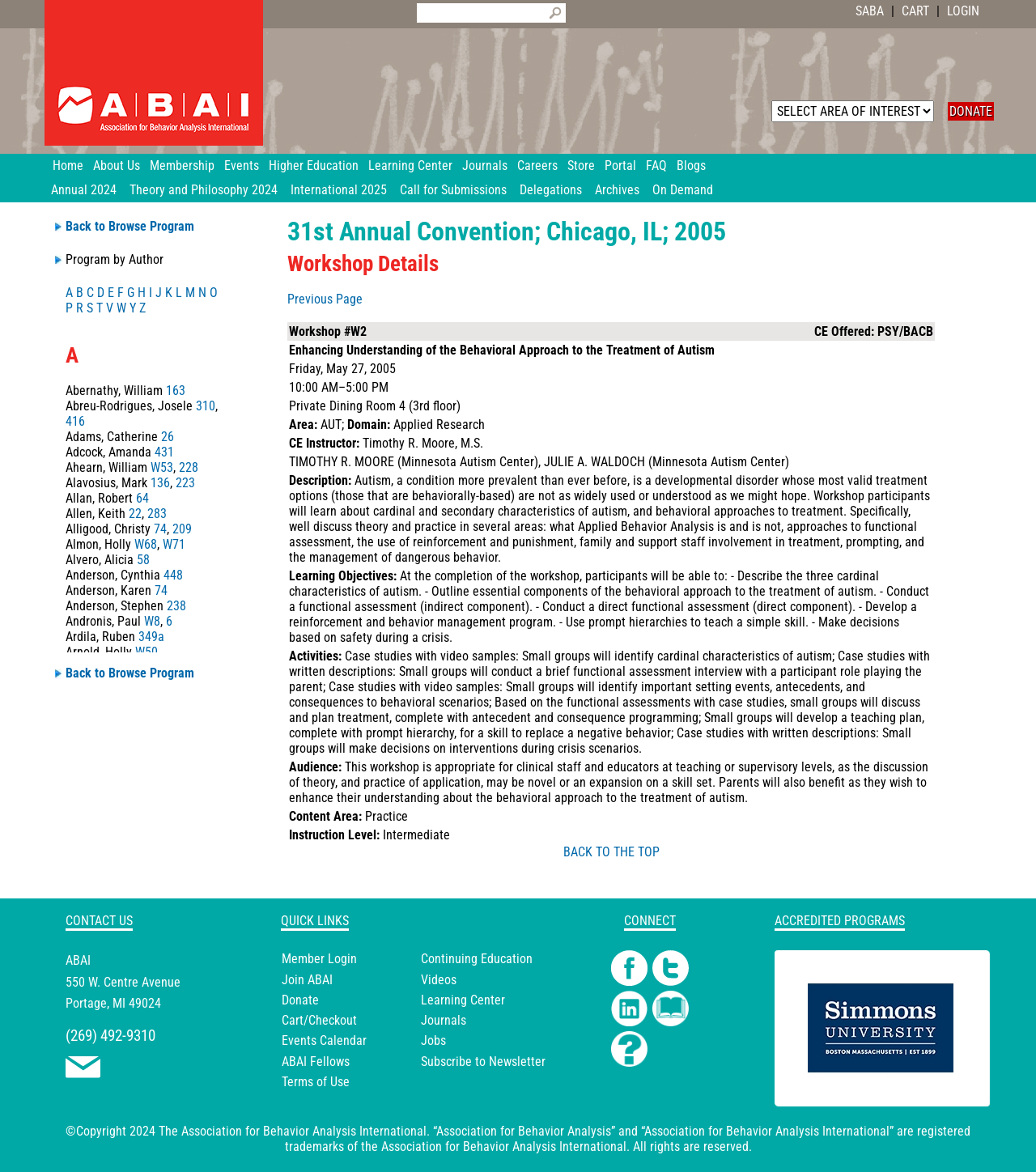Locate the bounding box of the UI element described in the following text: "418".

[0.13, 0.741, 0.149, 0.754]